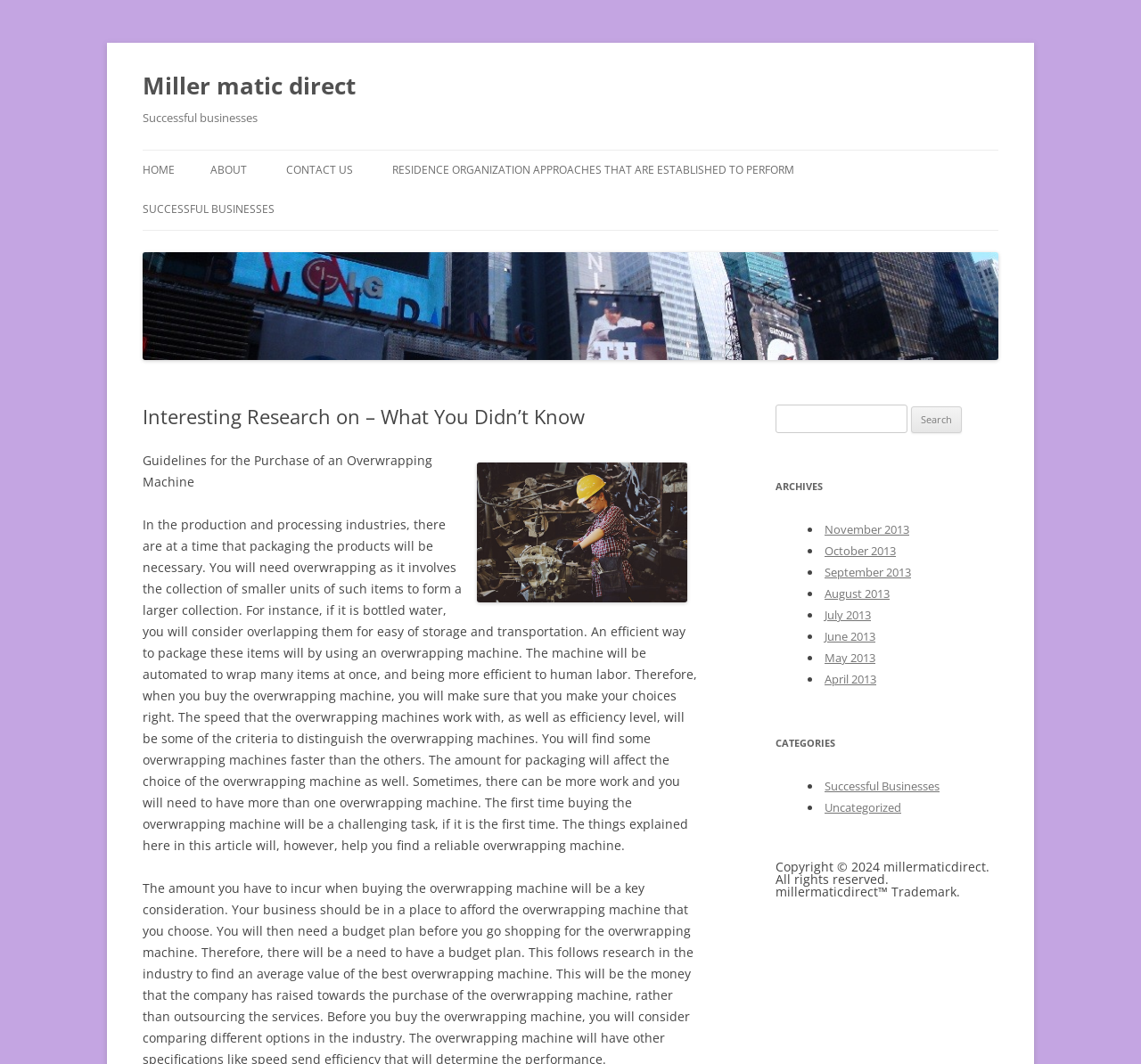Predict the bounding box coordinates for the UI element described as: "August 2013". The coordinates should be four float numbers between 0 and 1, presented as [left, top, right, bottom].

[0.723, 0.55, 0.78, 0.565]